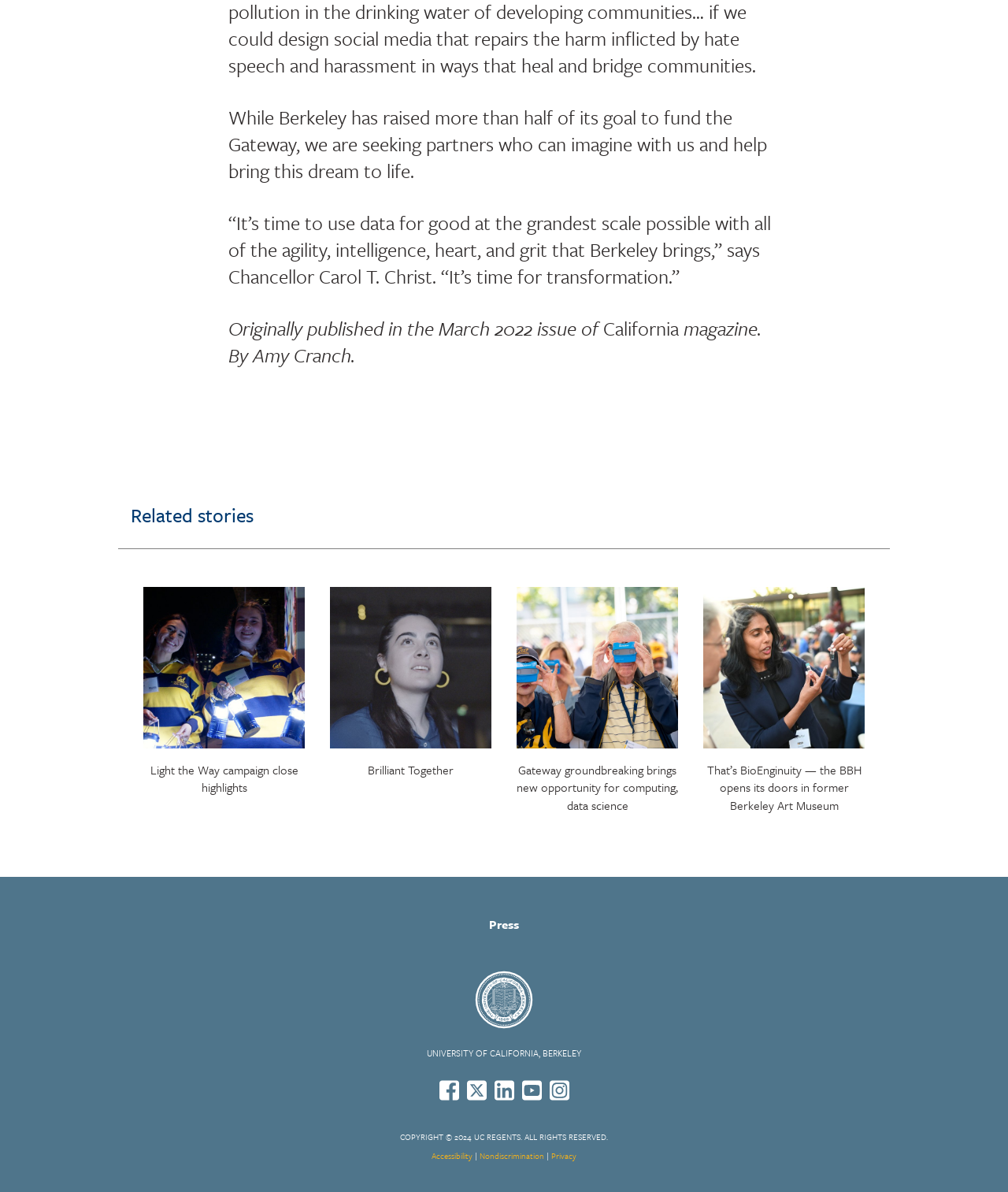Provide the bounding box coordinates for the UI element described in this sentence: "title="Visit us on X"". The coordinates should be four float values between 0 and 1, i.e., [left, top, right, bottom].

[0.463, 0.905, 0.482, 0.925]